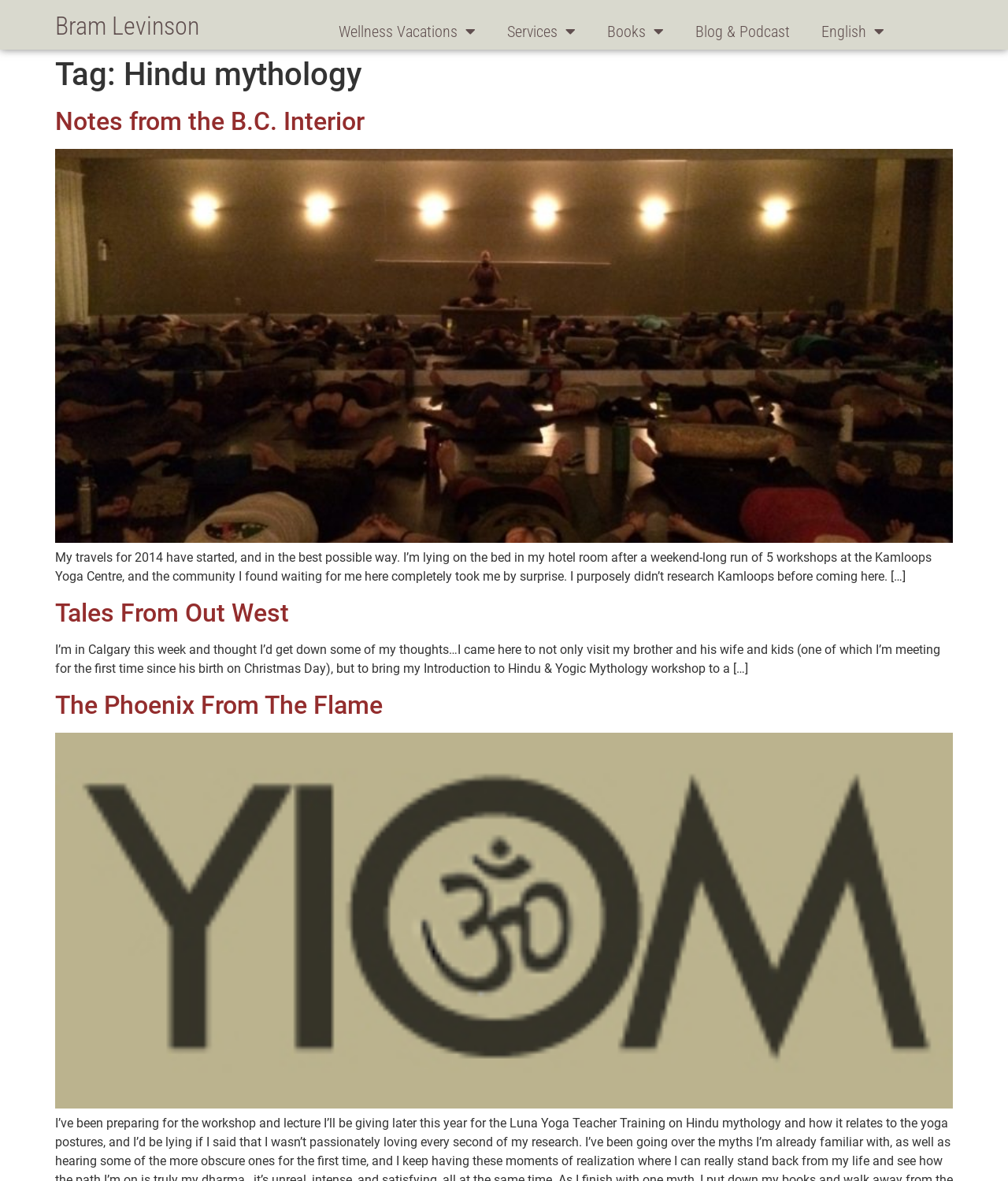What is the topic of the first article?
Please answer the question with a single word or phrase, referencing the image.

Hindu mythology